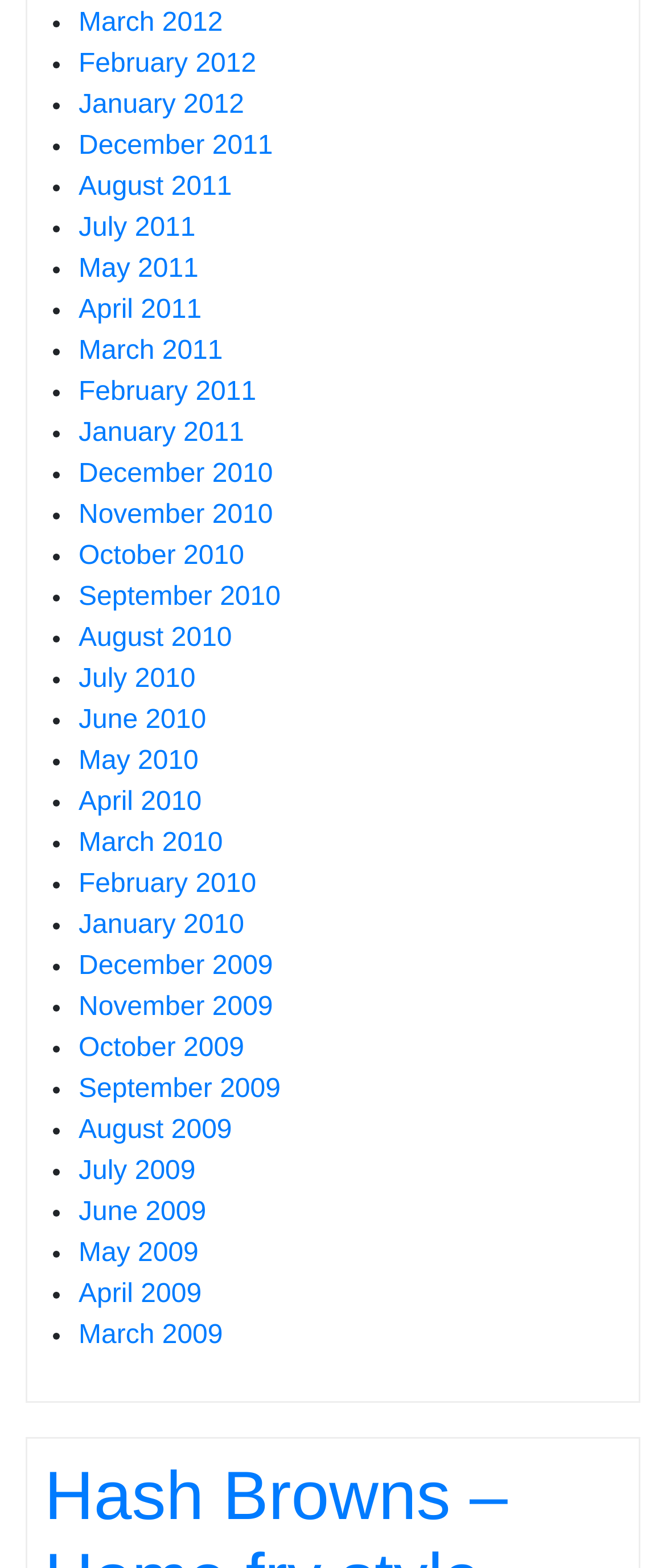Indicate the bounding box coordinates of the element that needs to be clicked to satisfy the following instruction: "View March 2012". The coordinates should be four float numbers between 0 and 1, i.e., [left, top, right, bottom].

[0.118, 0.005, 0.335, 0.024]